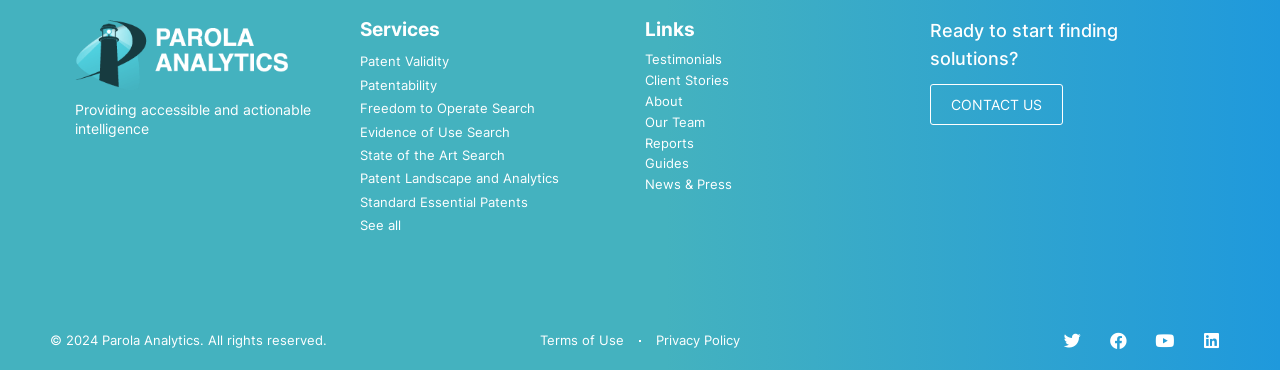Based on the image, please respond to the question with as much detail as possible:
What services are offered by Parola Analytics?

The webpage has a section with links to various services such as Patent Validity, Patentability, Freedom to Operate Search, and more, which suggests that Parola Analytics offers patent related services.